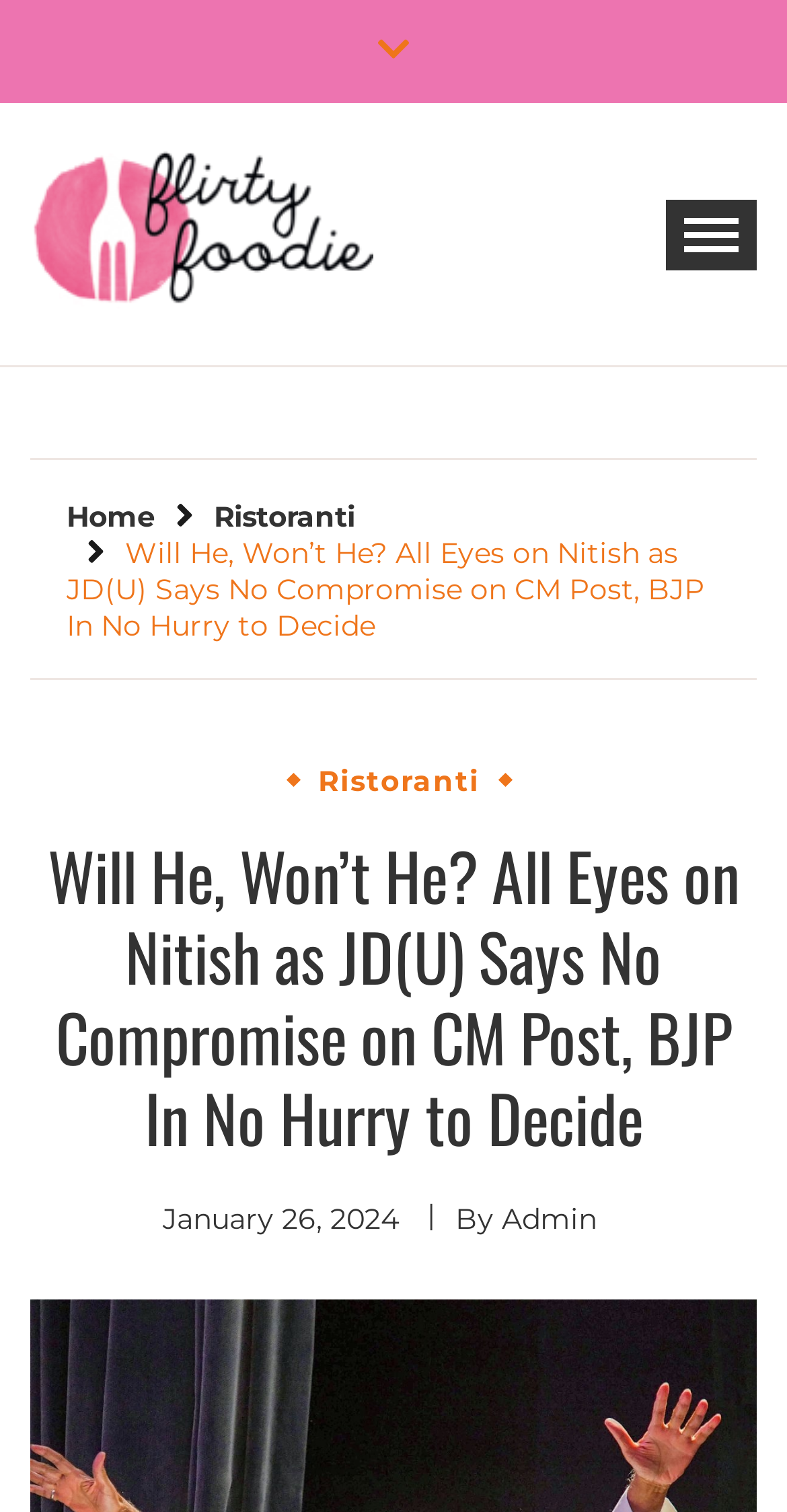Reply to the question with a single word or phrase:
Who is the author of the article?

Admin